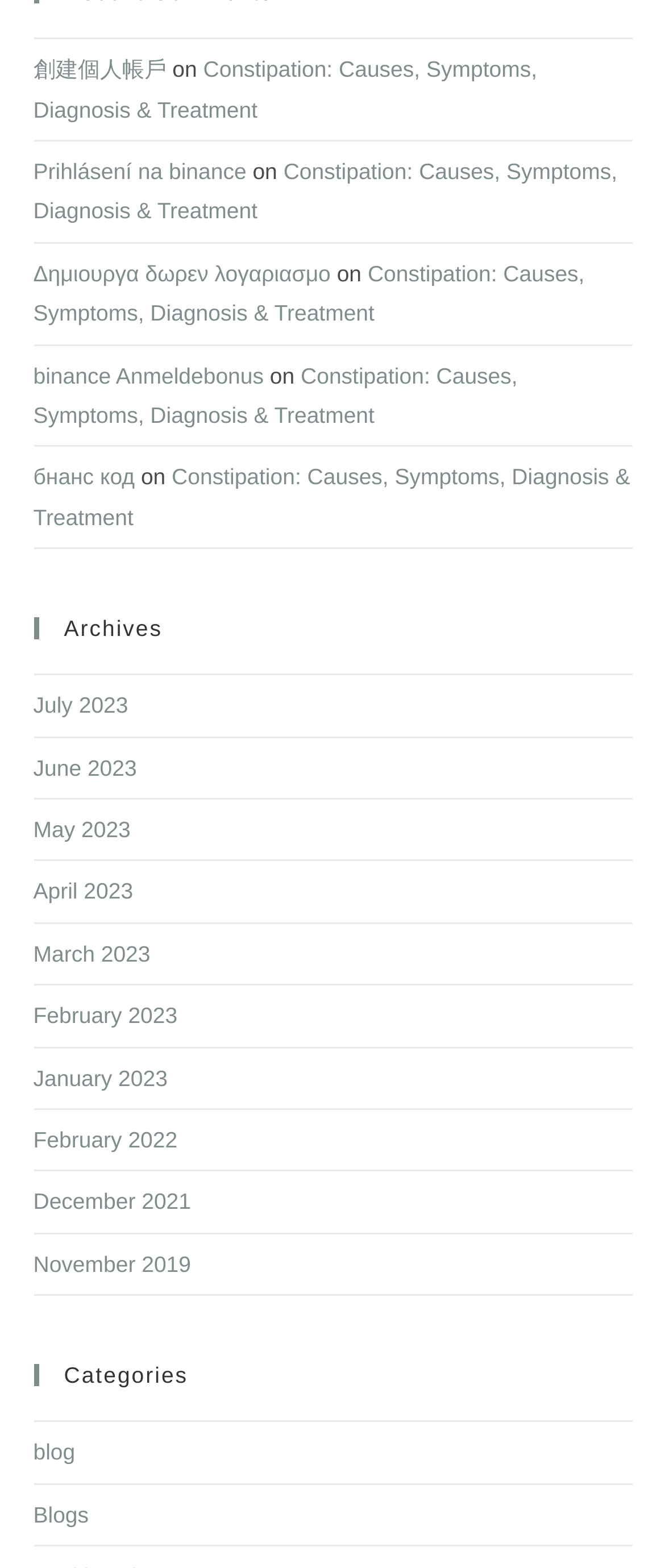How many links are there on the webpage? Based on the image, give a response in one word or a short phrase.

14